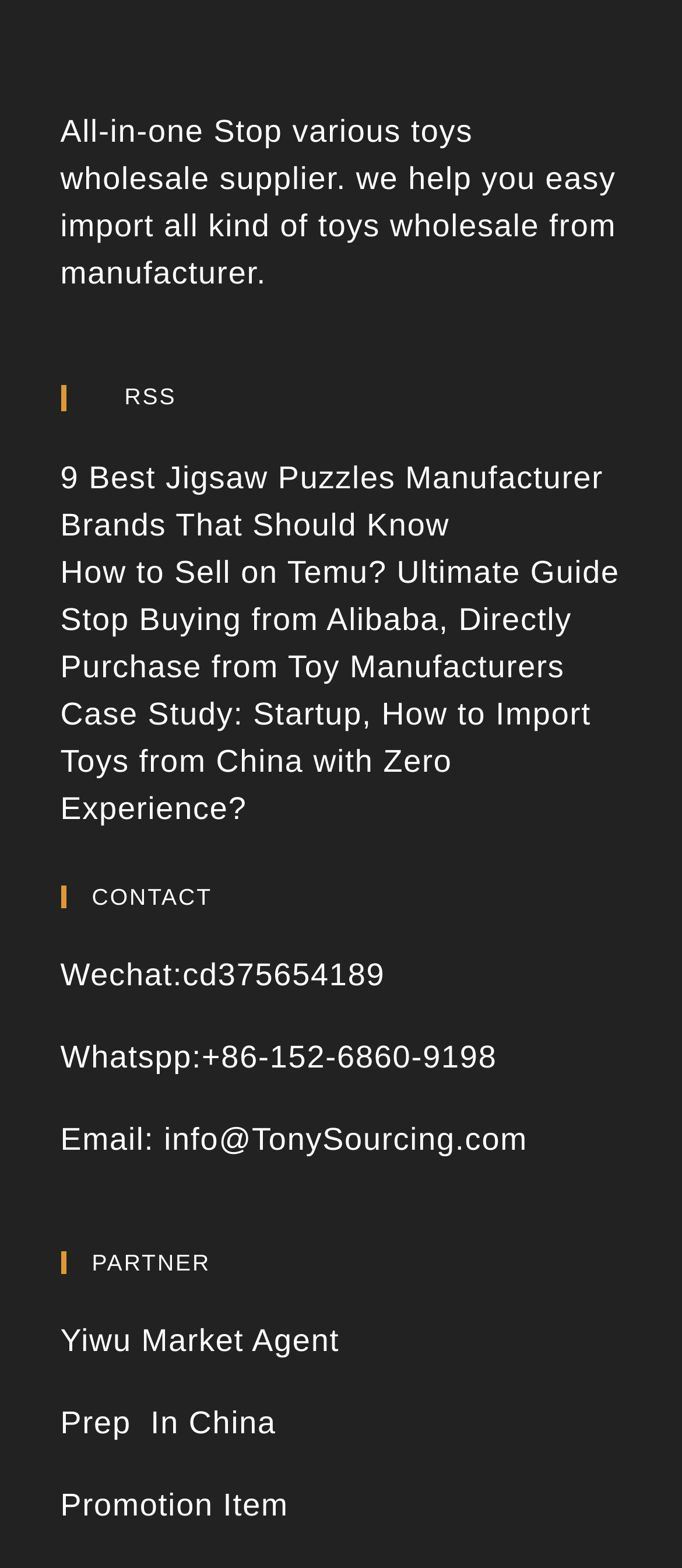How can I contact the website owner?
Could you answer the question in a detailed manner, providing as much information as possible?

The website provides contact information, including Wechat ID 'cd375654189', WhatsApp number '+86-152-6860-9198', and email address 'info@TonySourcing.com', allowing users to get in touch with the website owner or administrator.